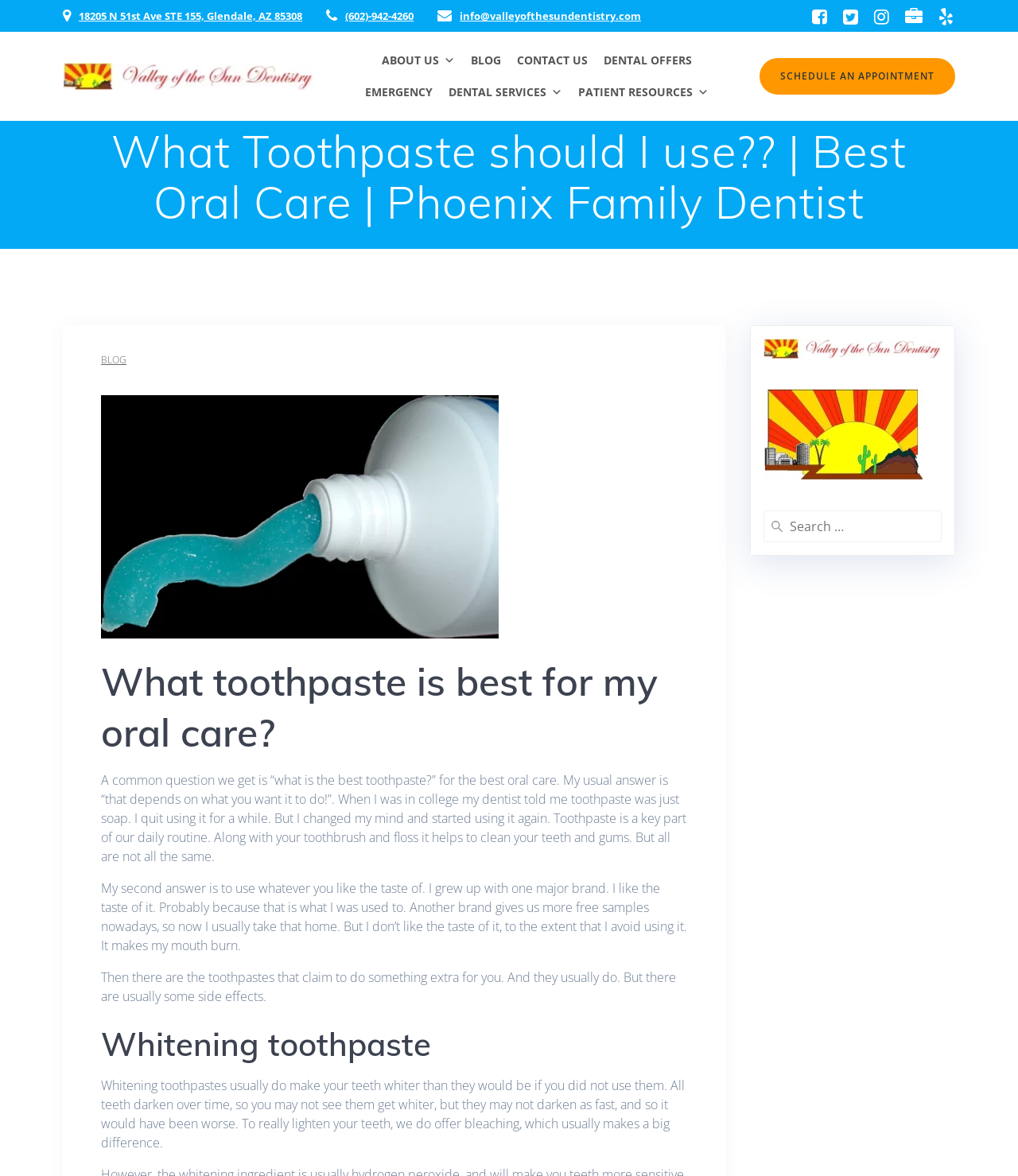Provide an in-depth caption for the elements present on the webpage.

This webpage is about oral care and dentistry, specifically discussing the best toothpaste for one's oral health. At the top left corner, there is a logo of Valley of the Sun Dentistry, accompanied by a navigation menu with links to "About Us", "Blog", "Contact Us", "Dental Offers", "Emergency", "Dental Services", and "Patient Resources". 

Below the navigation menu, there is a heading that reads "What Toothpaste should I use?? | Best Oral Care | Phoenix Family Dentist". 

On the right side of the page, there is a section with the dentist's contact information, including address, phone number, and email. There are also social media links and a schedule appointment button.

The main content of the page starts with a heading "What toothpaste is best for my oral care?" followed by a series of paragraphs discussing the importance of toothpaste, personal preferences, and different types of toothpaste that claim to do something extra. 

There is an image of "Best Oral Care" on the left side of the page, and another image of "Glendale Dentist" on the right side. 

At the bottom right corner, there is a search bar with a placeholder text "Search for:".